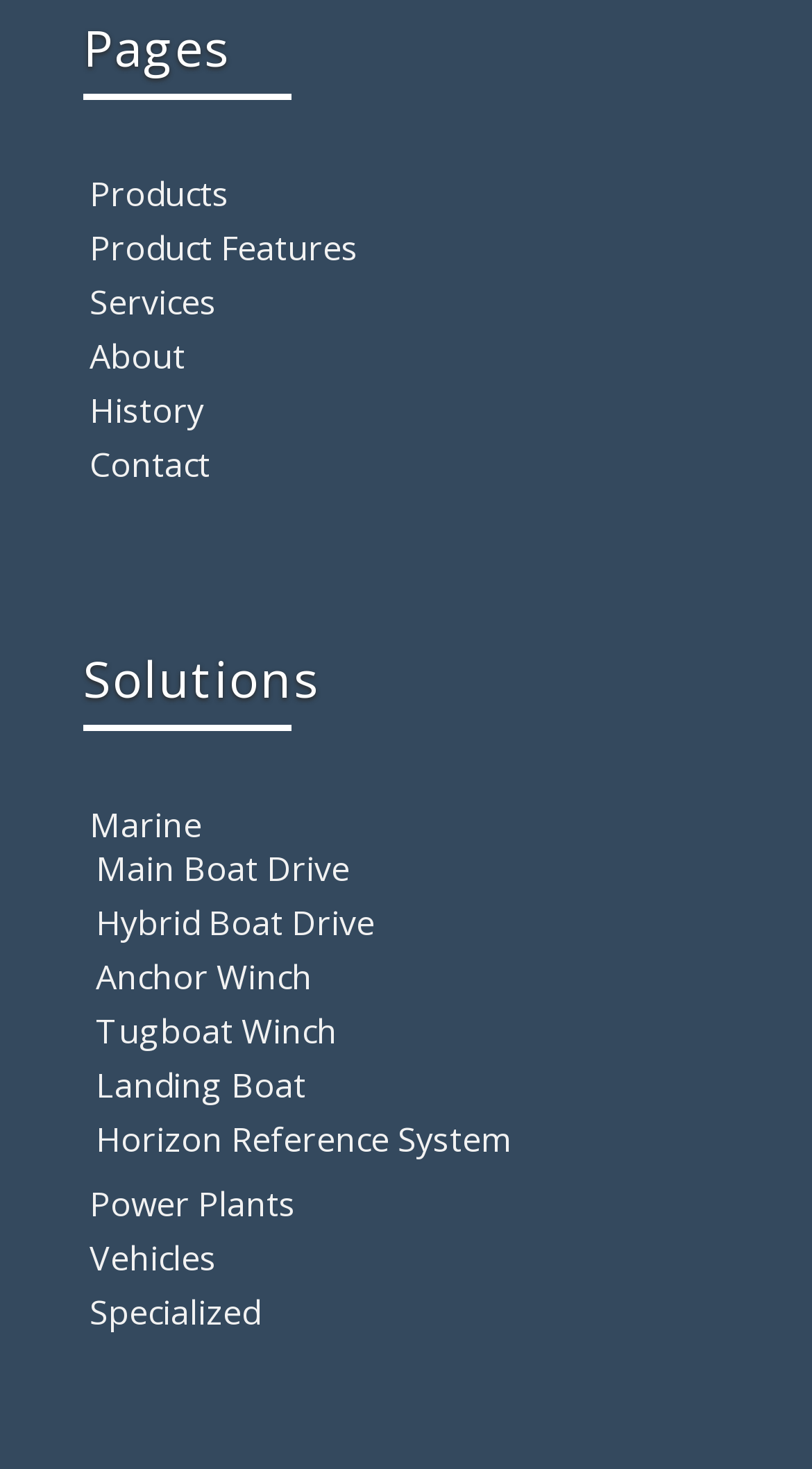Provide a one-word or one-phrase answer to the question:
What is the category that 'Anchor Winch' belongs to?

Marine